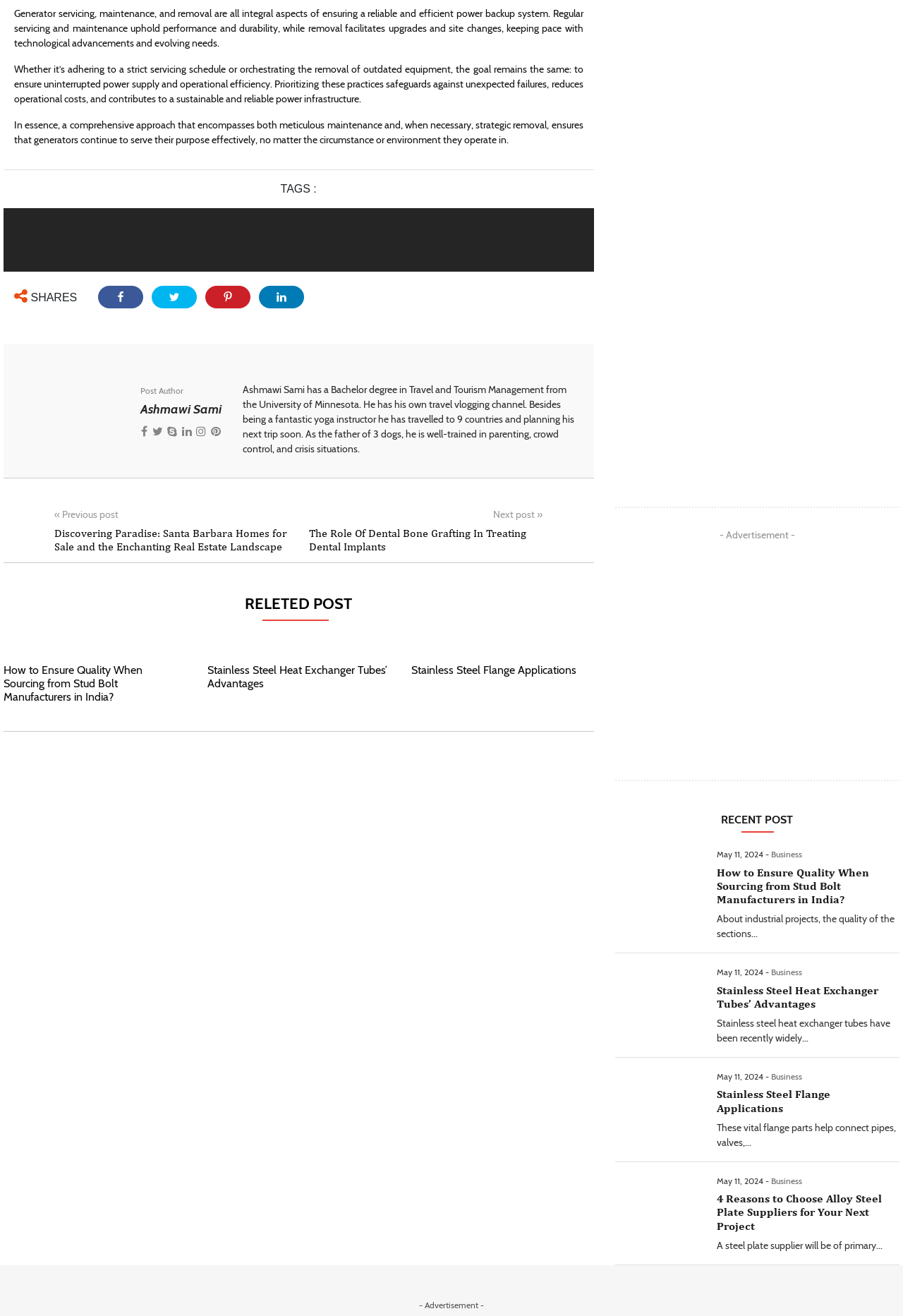Given the element description, predict the bounding box coordinates in the format (top-left x, top-left y, bottom-right x, bottom-right y). Make sure all values are between 0 and 1. Here is the element description: Emergency Services

None